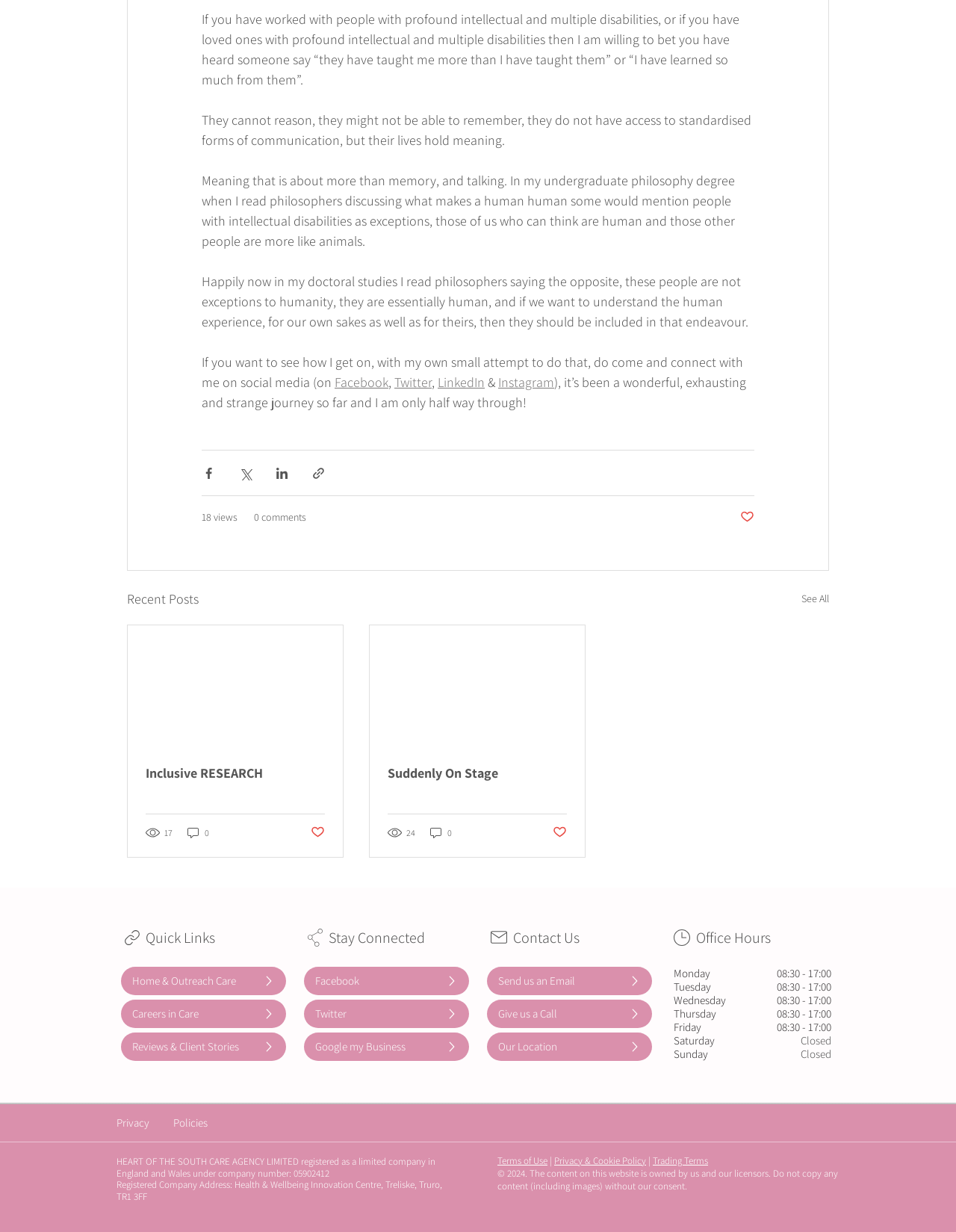Determine the bounding box coordinates of the clickable region to execute the instruction: "Check the office hours on Monday". The coordinates should be four float numbers between 0 and 1, denoted as [left, top, right, bottom].

[0.705, 0.784, 0.743, 0.796]